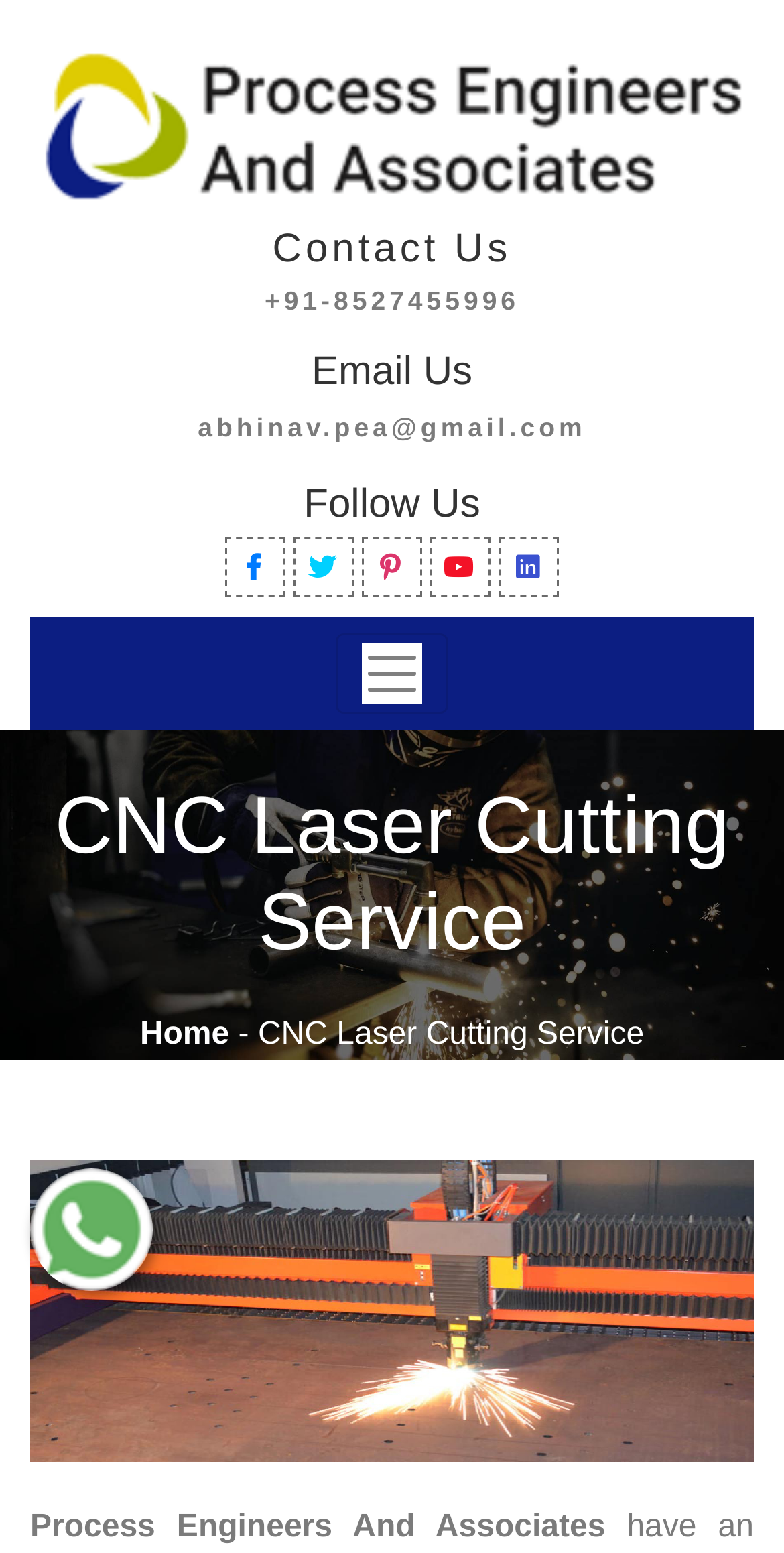Determine the bounding box coordinates for the UI element described. Format the coordinates as (top-left x, top-left y, bottom-right x, bottom-right y) and ensure all values are between 0 and 1. Element description: title="https://twitter.com/Process_Engg"

[0.374, 0.345, 0.451, 0.384]